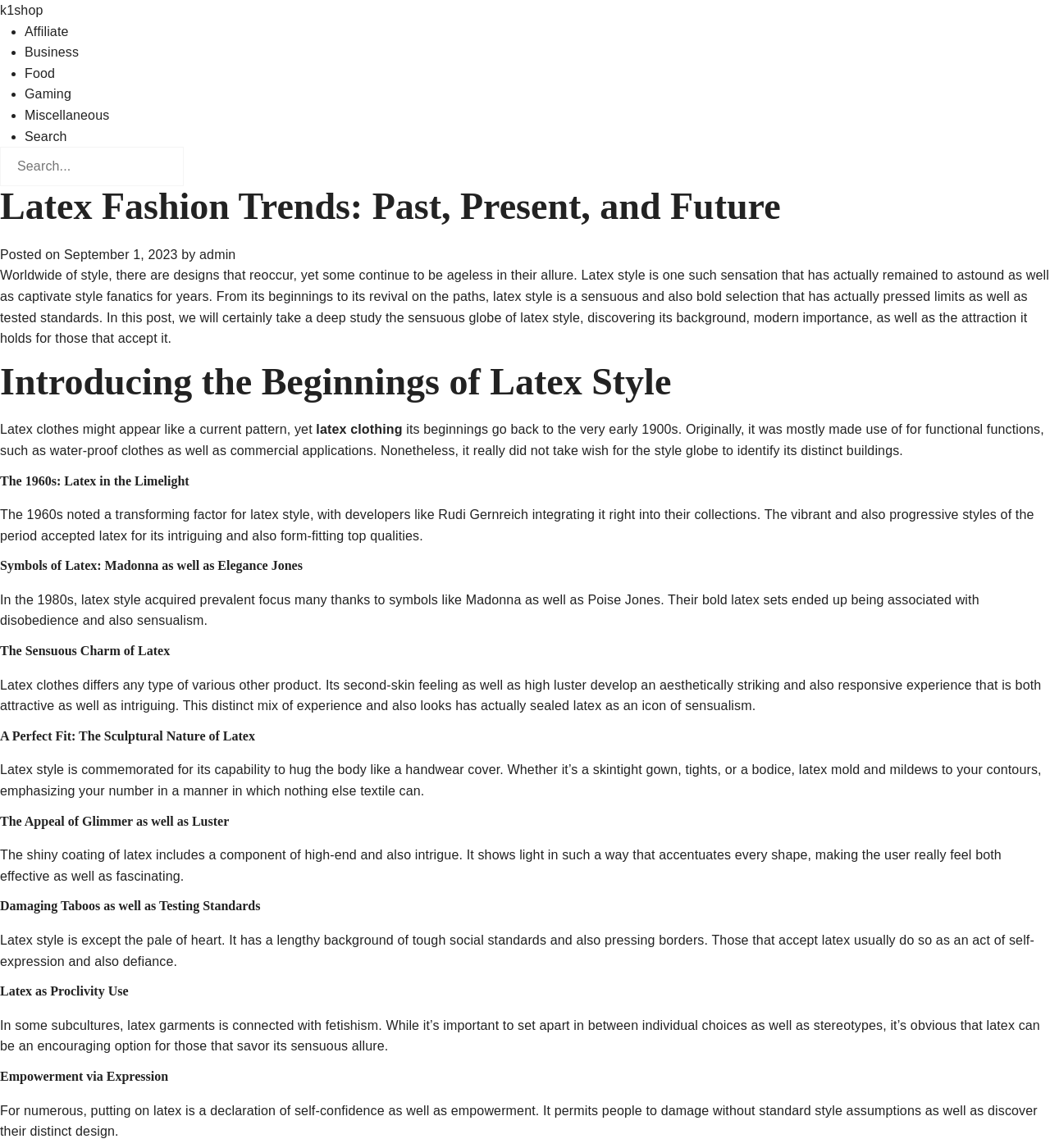Create a detailed description of the webpage's content and layout.

This webpage is about Latex Fashion Trends, with a focus on its past, present, and future. At the top, there is a navigation menu with links to various categories, including Affiliate, Business, Food, Gaming, and Miscellaneous. Below the menu, there is a search bar where users can input keywords to search for specific content.

The main content of the webpage is an article about latex fashion, which is divided into several sections with headings. The article begins with an introduction to latex fashion, describing its history and allure. The first section, "Introducing the Beginnings of Latex Style," discusses the origins of latex clothing, which date back to the early 1900s.

The article then moves on to "The 1960s: Latex in the Limelight," which highlights the decade when latex fashion gained popularity, particularly among designers like Rudi Gernreich. The next section, "Symbols of Latex: Madonna and Elegance Jones," focuses on the icons who popularized latex fashion in the 1980s, such as Madonna and Elegance Jones.

The subsequent sections delve deeper into the appeal of latex fashion, including "The Sensuous Charm of Latex," "A Perfect Fit: The Sculptural Nature of Latex," "The Appeal of Glimmer and Luster," and "Breaking Taboos and Testing Standards." These sections explore the unique qualities of latex, its ability to mold to the body, and its association with sensuality and self-expression.

The article also touches on the connection between latex fashion and fetishism, as well as its role in empowering individuals to express themselves through fashion. The final section, "Empowerment through Expression," emphasizes the confidence and self-empowerment that comes with wearing latex clothing.

Throughout the article, there are no images, but the text is organized into clear sections with headings, making it easy to follow and understand.